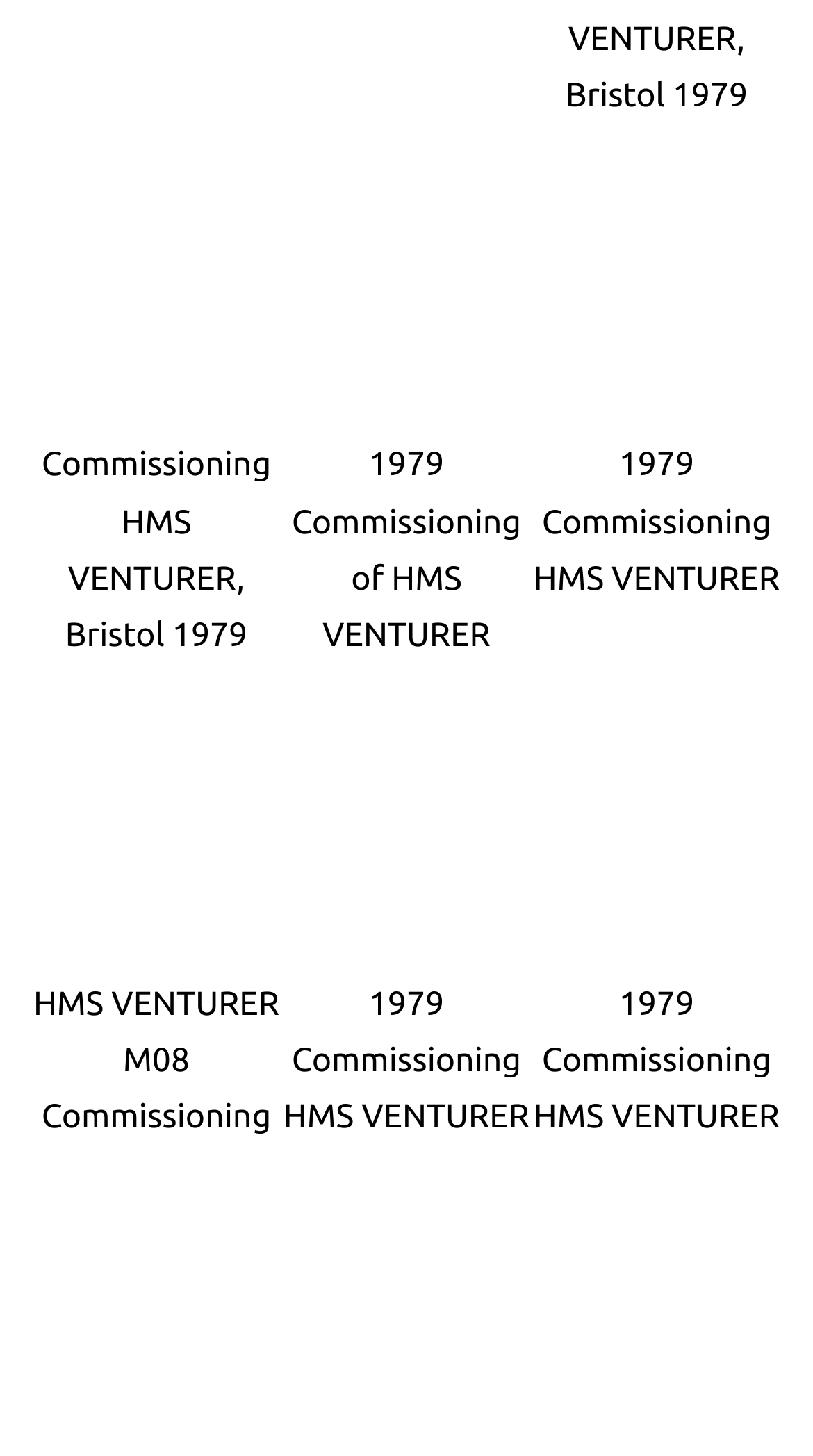Provide a single word or phrase answer to the question: 
What is the common theme of the images?

HMS VENTURER